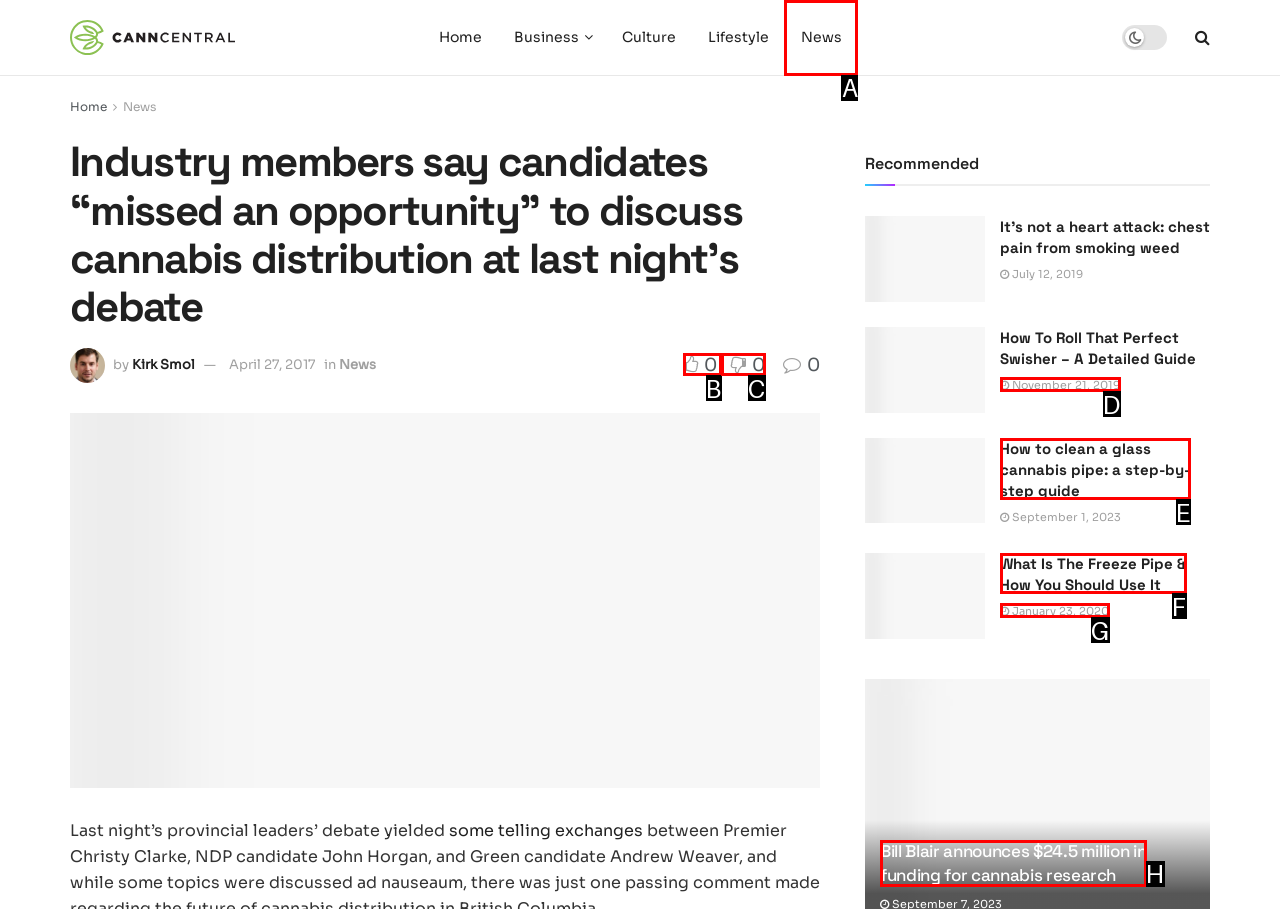Match the following description to the correct HTML element: January 23, 2020 Indicate your choice by providing the letter.

G